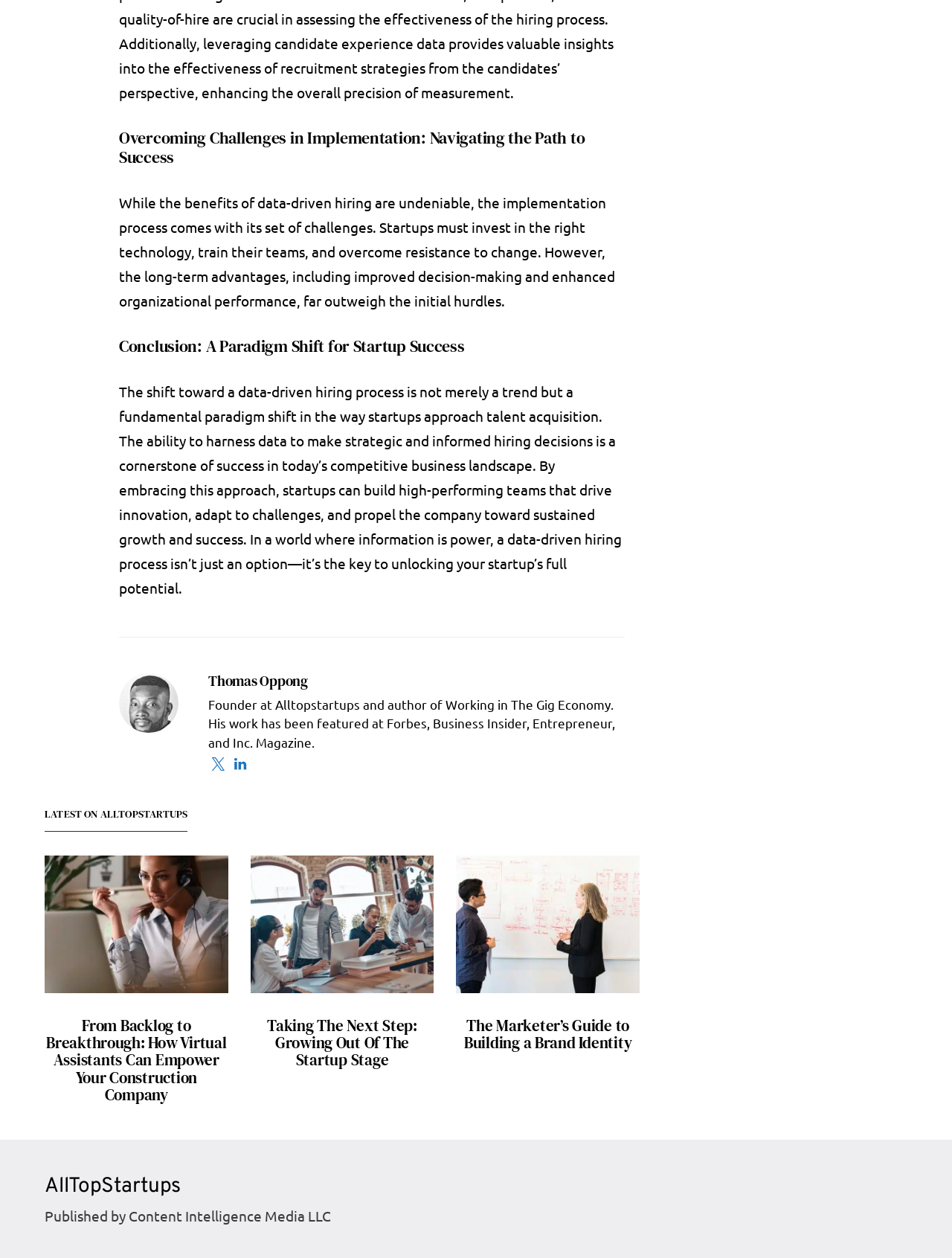Identify the bounding box for the UI element specified in this description: "parent_node: VIEW POST". The coordinates must be four float numbers between 0 and 1, formatted as [left, top, right, bottom].

[0.047, 0.68, 0.24, 0.789]